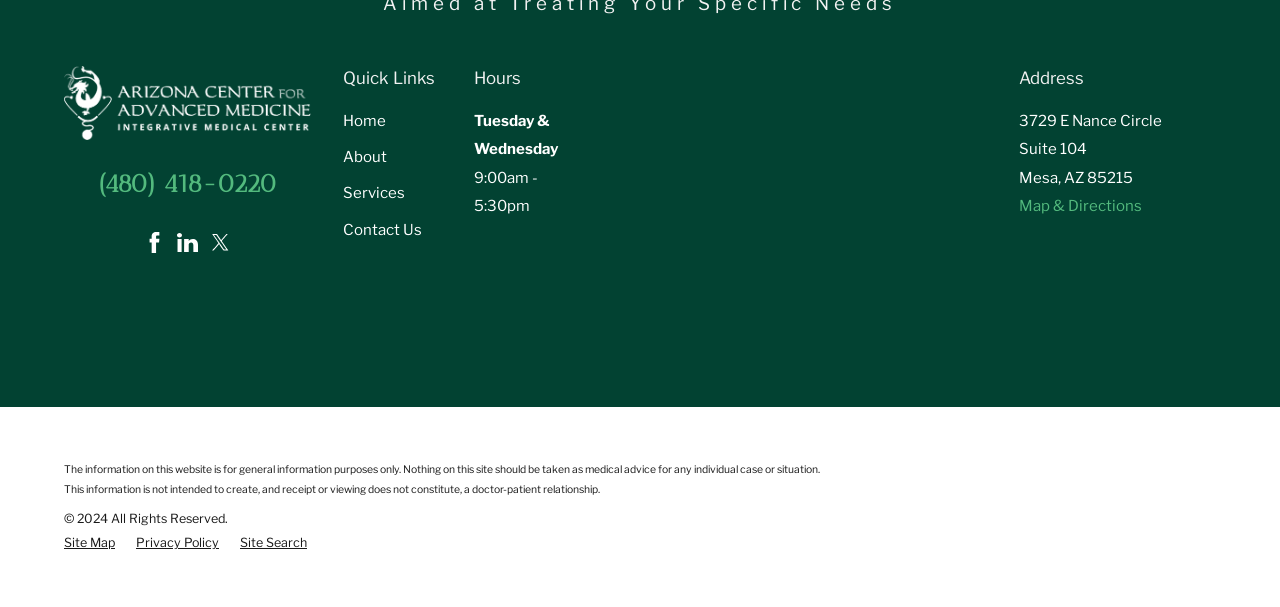Please provide a one-word or short phrase answer to the question:
What is the name of the medical center?

Arizona Center for Advanced Medicine